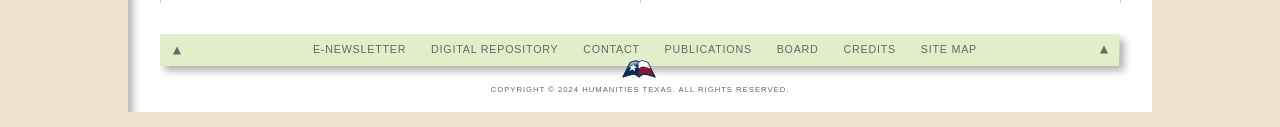Identify the bounding box coordinates of the region I need to click to complete this instruction: "visit DIGITAL REPOSITORY".

[0.337, 0.338, 0.436, 0.433]